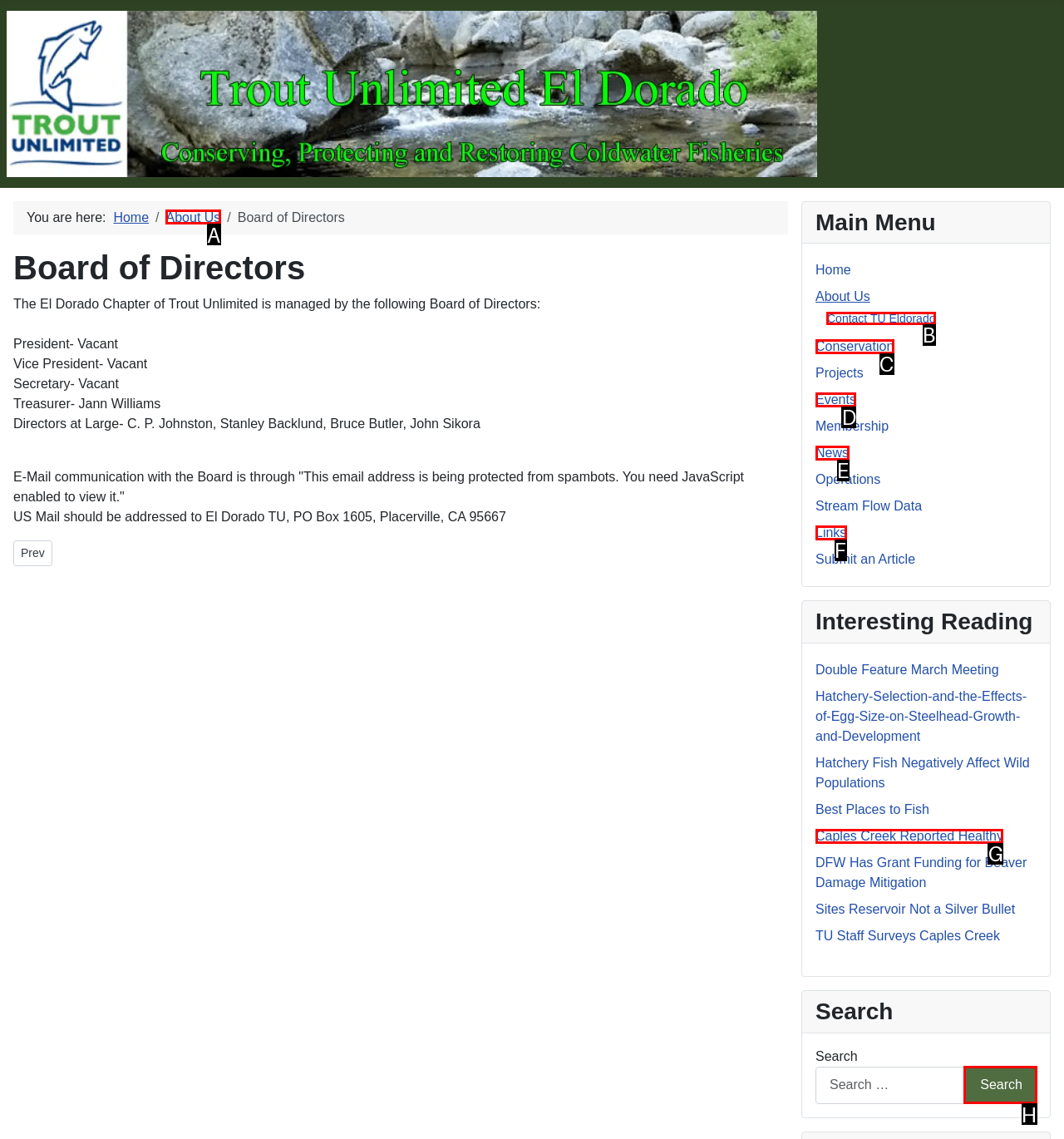Indicate the HTML element that should be clicked to perform the task: Contact TU Eldorado Reply with the letter corresponding to the chosen option.

B